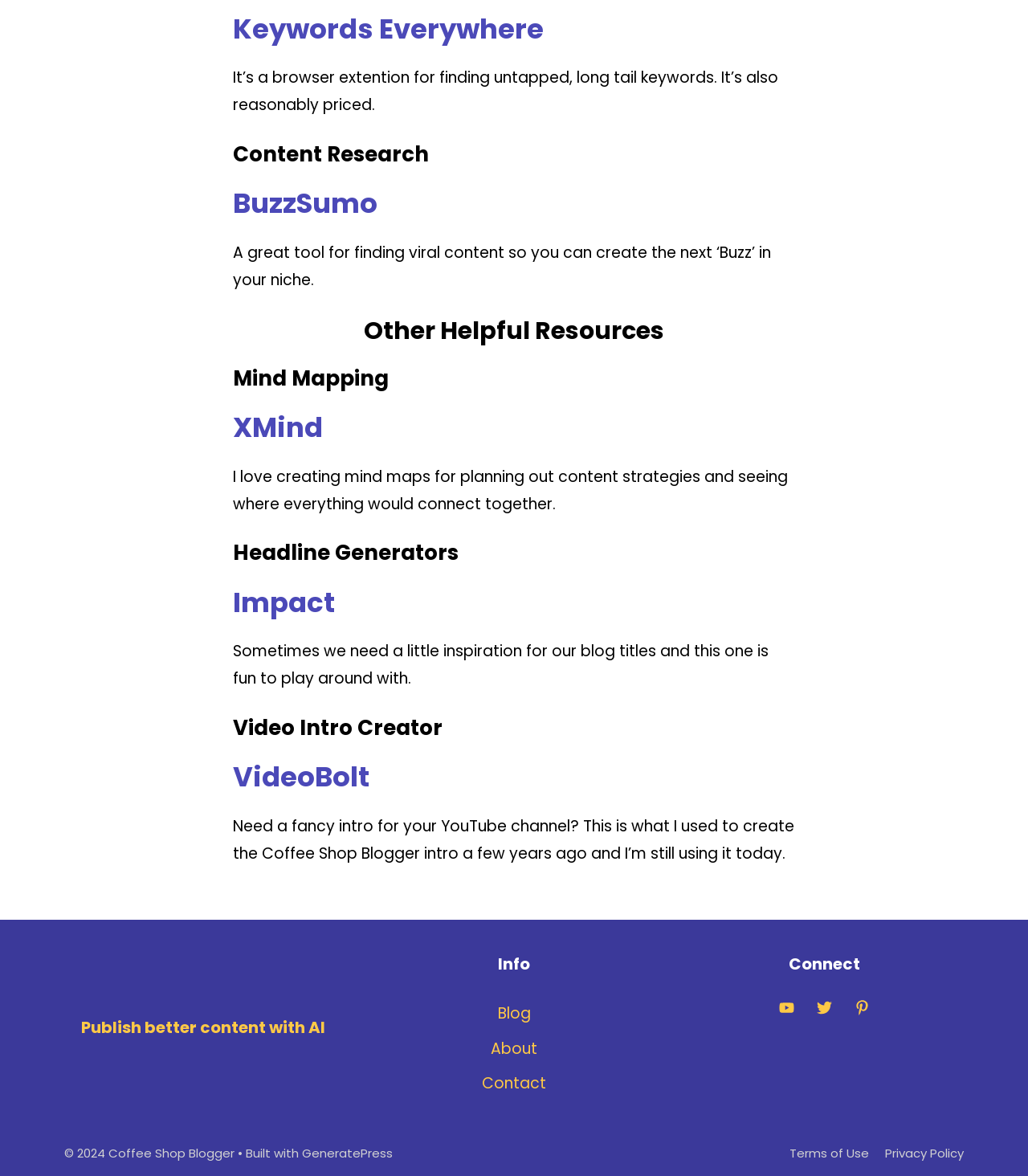Identify the bounding box coordinates necessary to click and complete the given instruction: "Explore 'XMind'".

[0.227, 0.347, 0.314, 0.38]